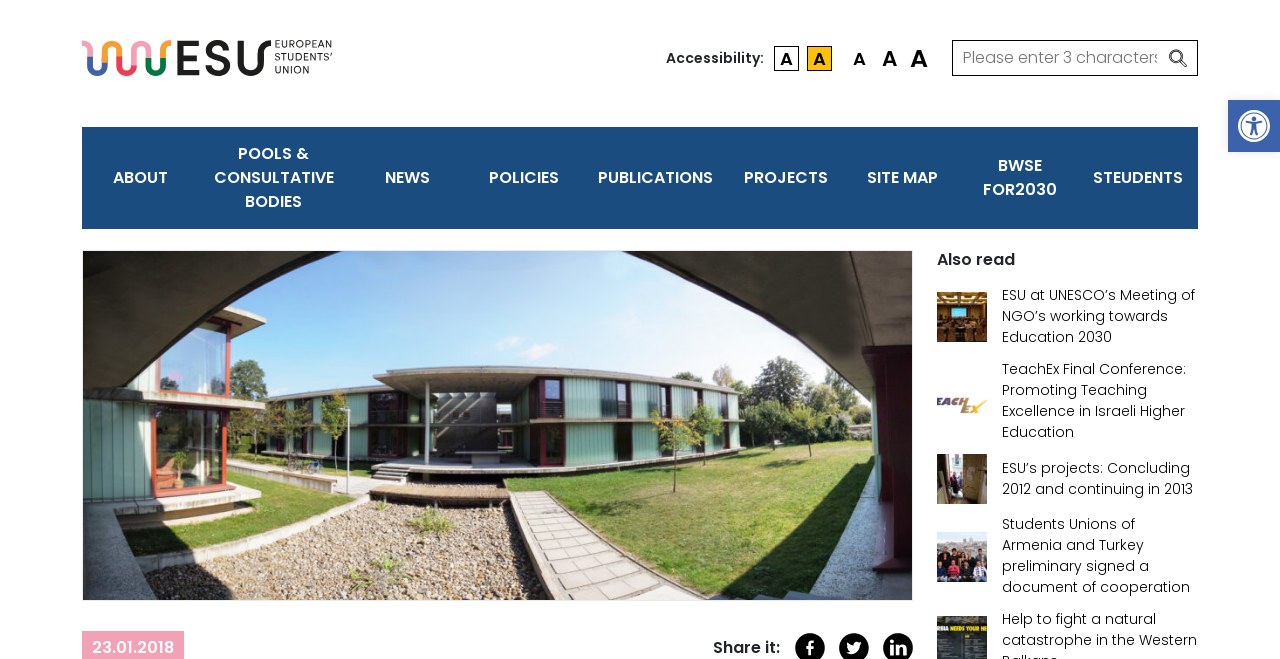Identify and extract the main heading from the webpage.

European Student Affairs Conference 2018